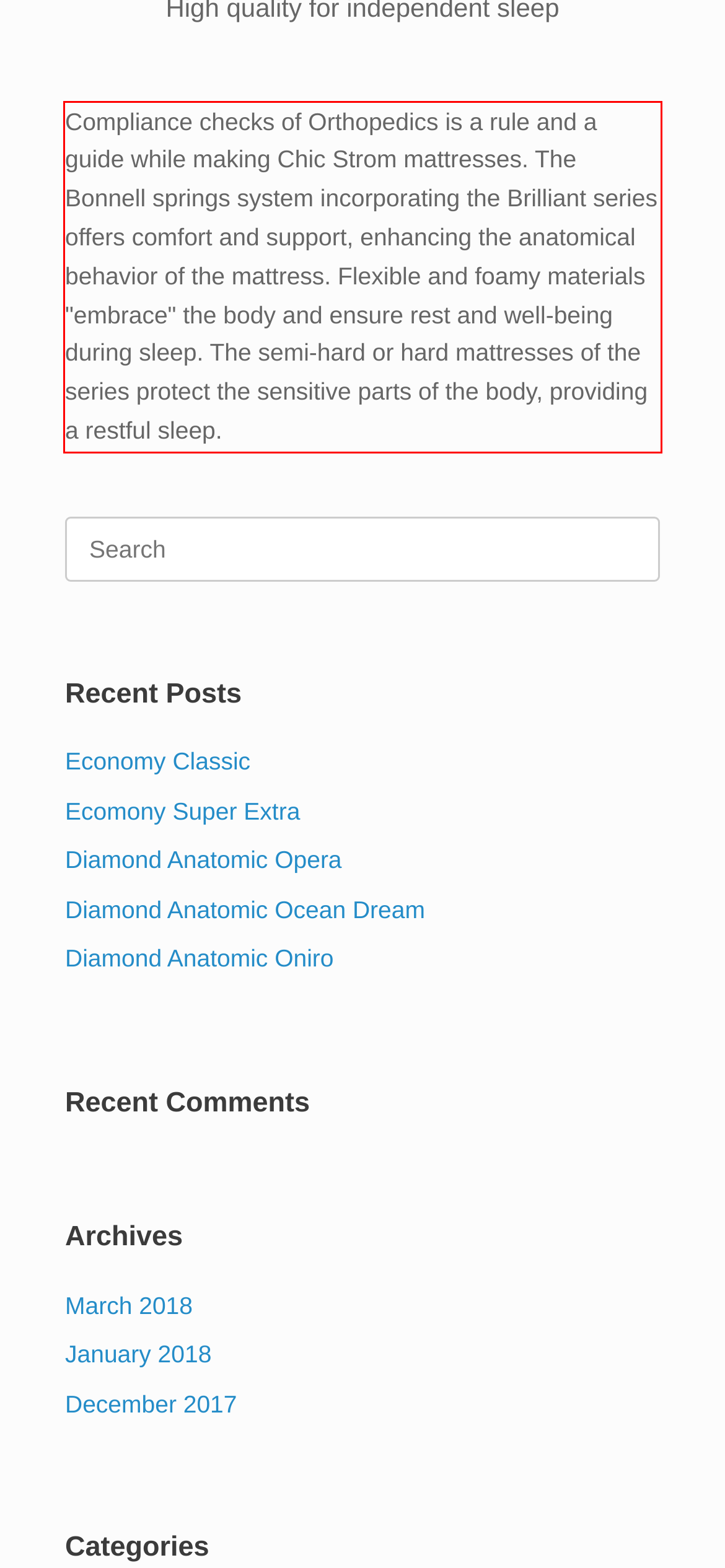Review the screenshot of the webpage and recognize the text inside the red rectangle bounding box. Provide the extracted text content.

Compliance checks of Orthopedics is a rule and a guide while making Chic Strom mattresses. The Bonnell springs system incorporating the Brilliant series offers comfort and support, enhancing the anatomical behavior of the mattress. Flexible and foamy materials "embrace" the body and ensure rest and well-being during sleep. The semi-hard or hard mattresses of the series protect the sensitive parts of the body, providing a restful sleep.